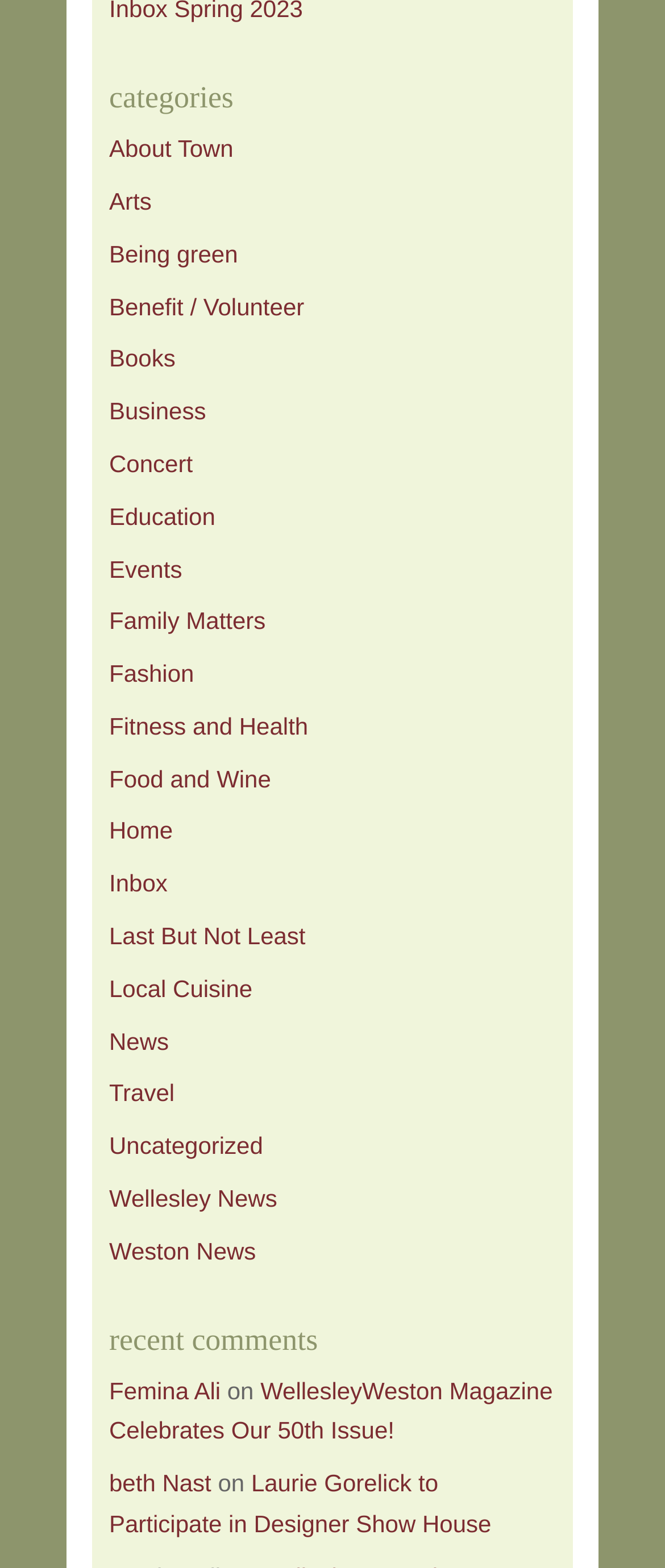Point out the bounding box coordinates of the section to click in order to follow this instruction: "check out Fitness and Health".

[0.164, 0.454, 0.463, 0.472]